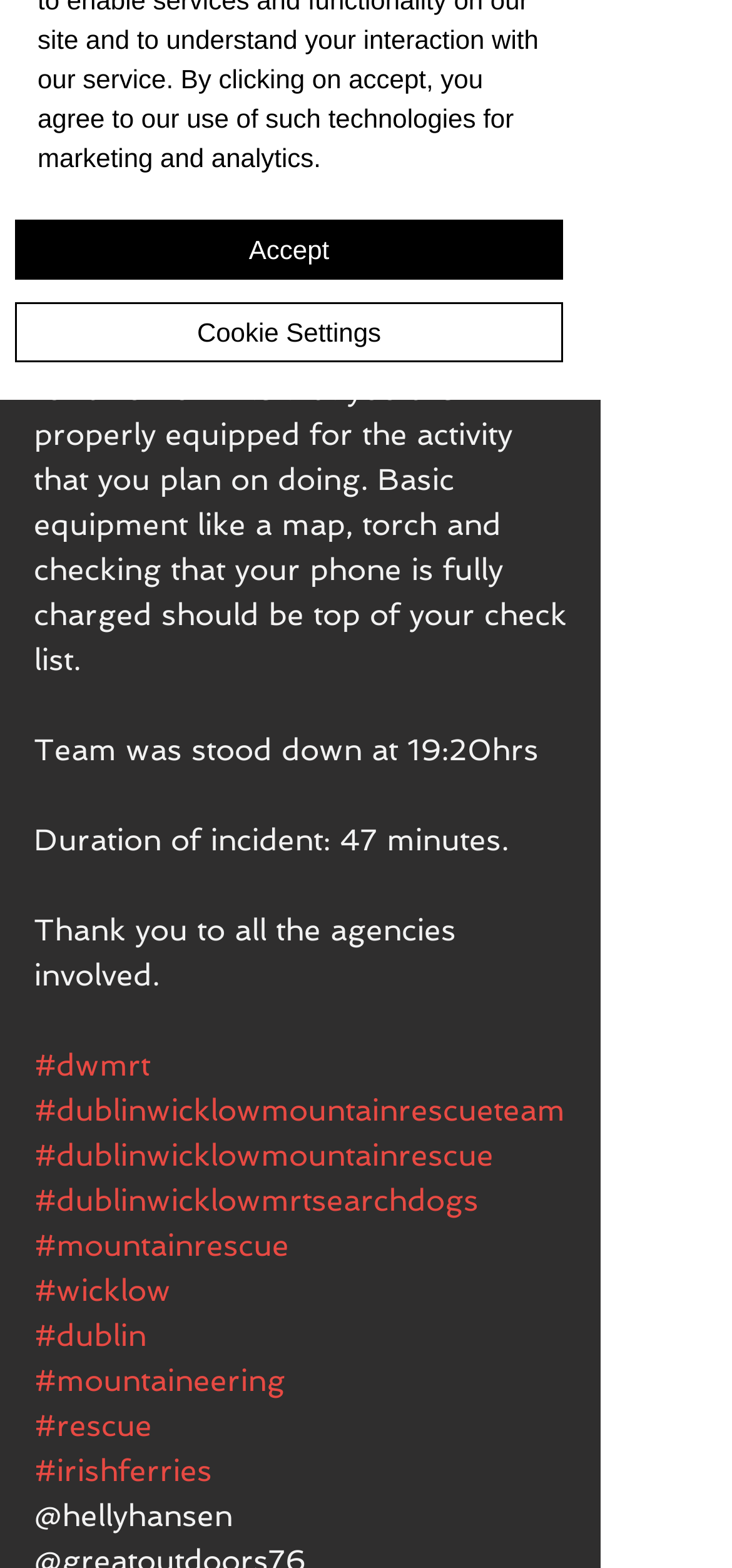Please find the bounding box for the UI element described by: "#dwmrt".

[0.046, 0.667, 0.205, 0.69]